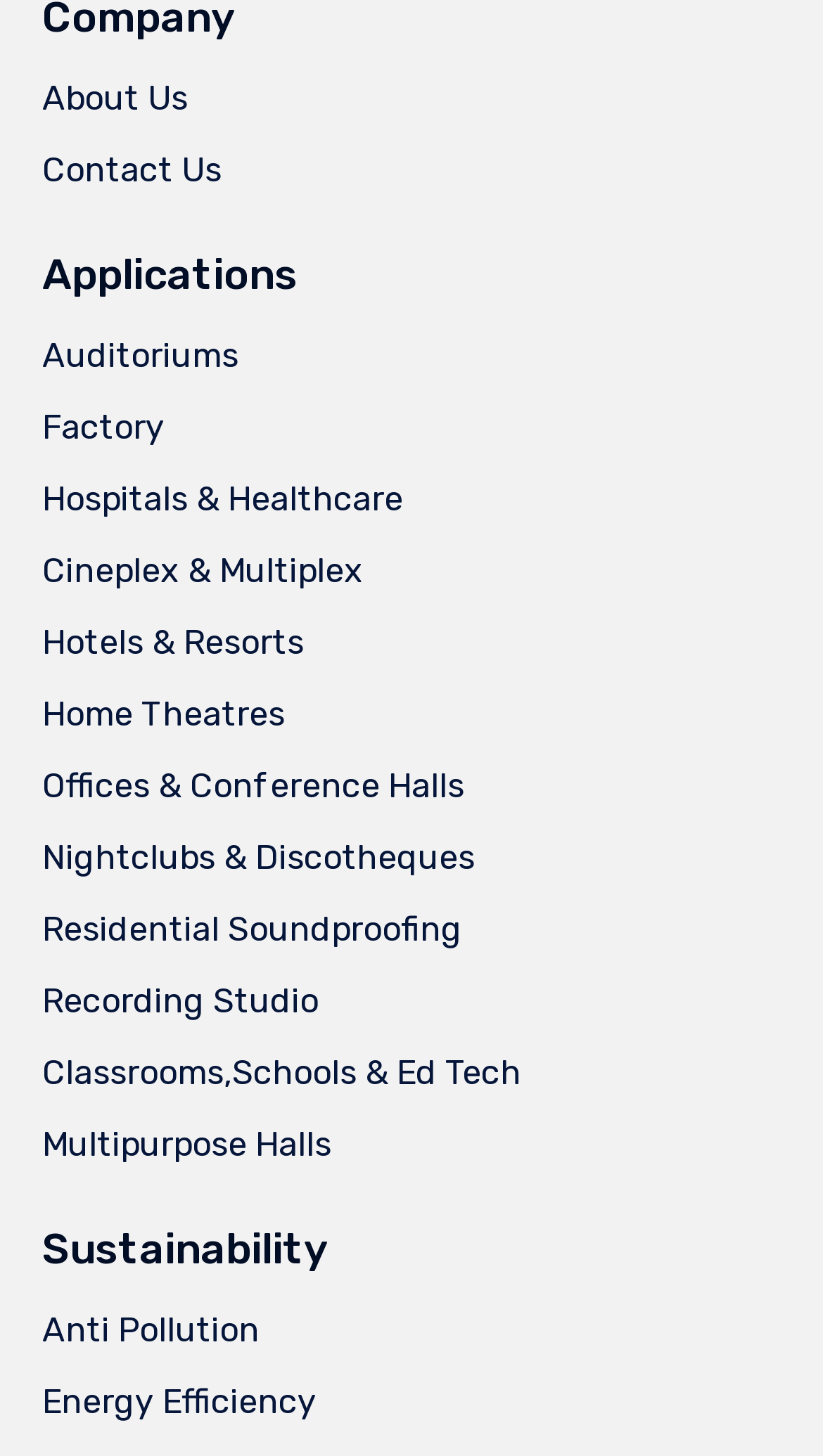Provide your answer to the question using just one word or phrase: How many links are under the 'Applications' heading?

12